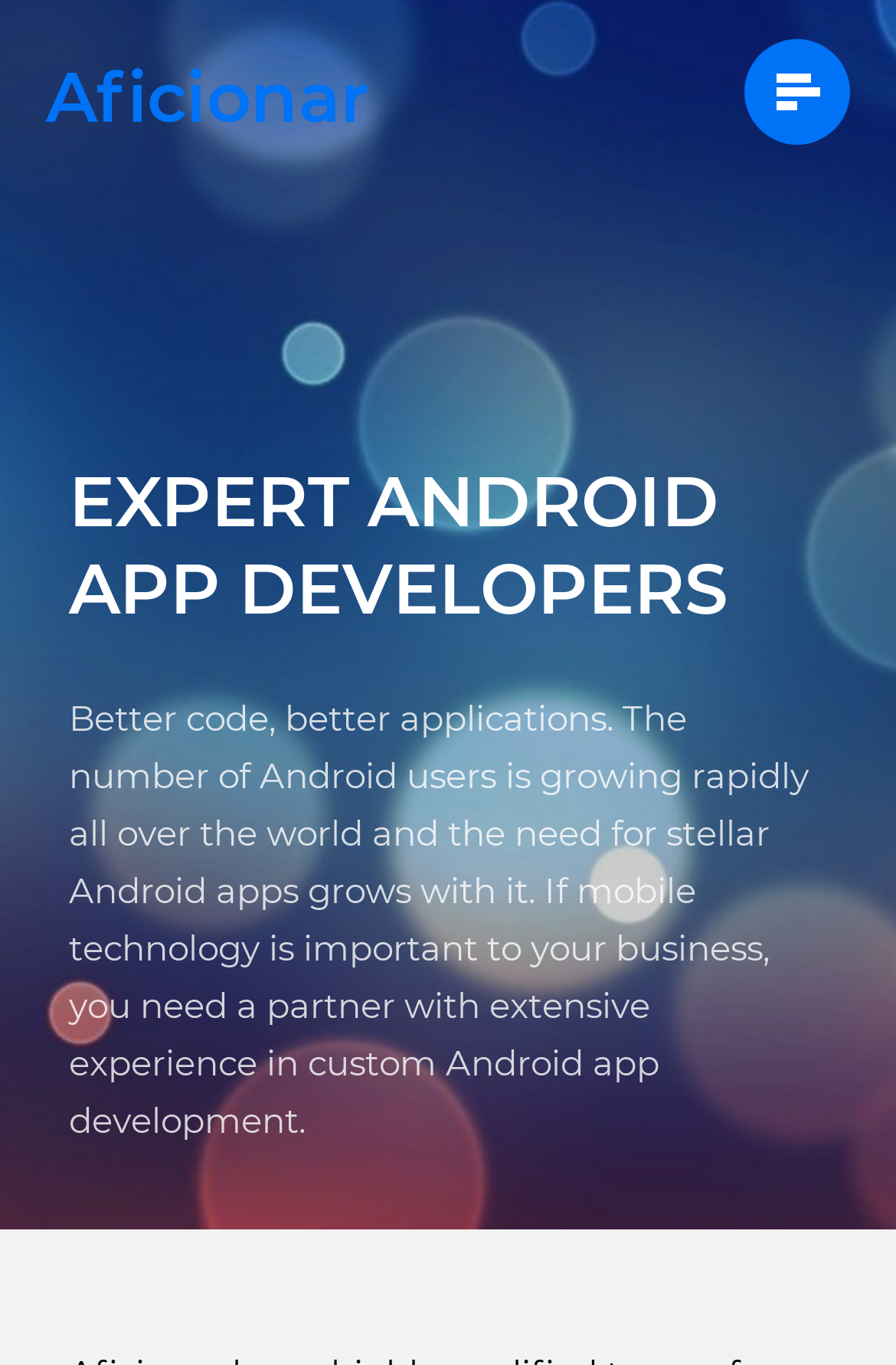Bounding box coordinates must be specified in the format (top-left x, top-left y, bottom-right x, bottom-right y). All values should be floating point numbers between 0 and 1. What are the bounding box coordinates of the UI element described as: Aficionar

[0.051, 0.029, 0.487, 0.106]